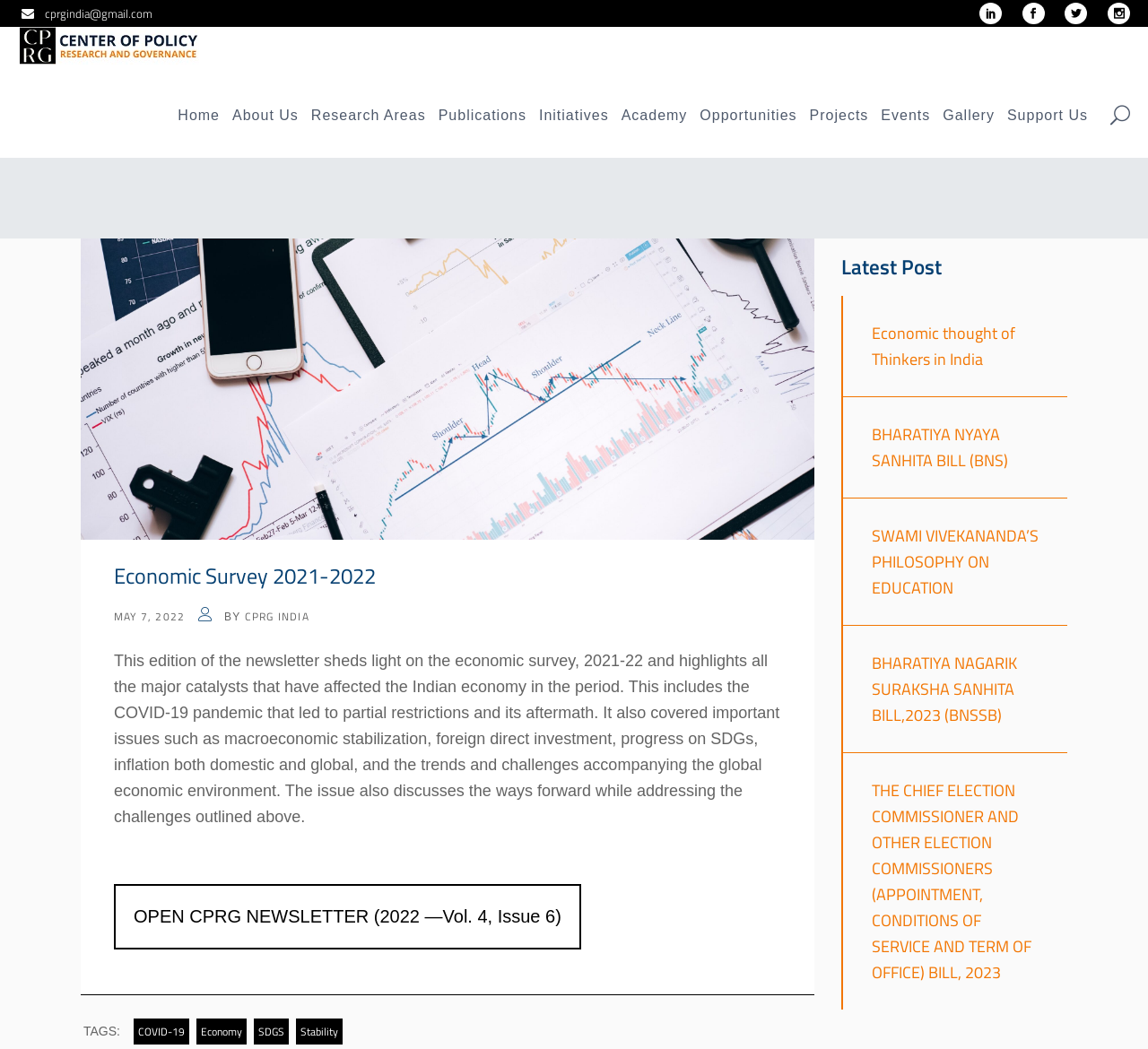Please determine the bounding box coordinates of the element's region to click in order to carry out the following instruction: "Contact CPRG India via email". The coordinates should be four float numbers between 0 and 1, i.e., [left, top, right, bottom].

[0.018, 0.015, 0.133, 0.028]